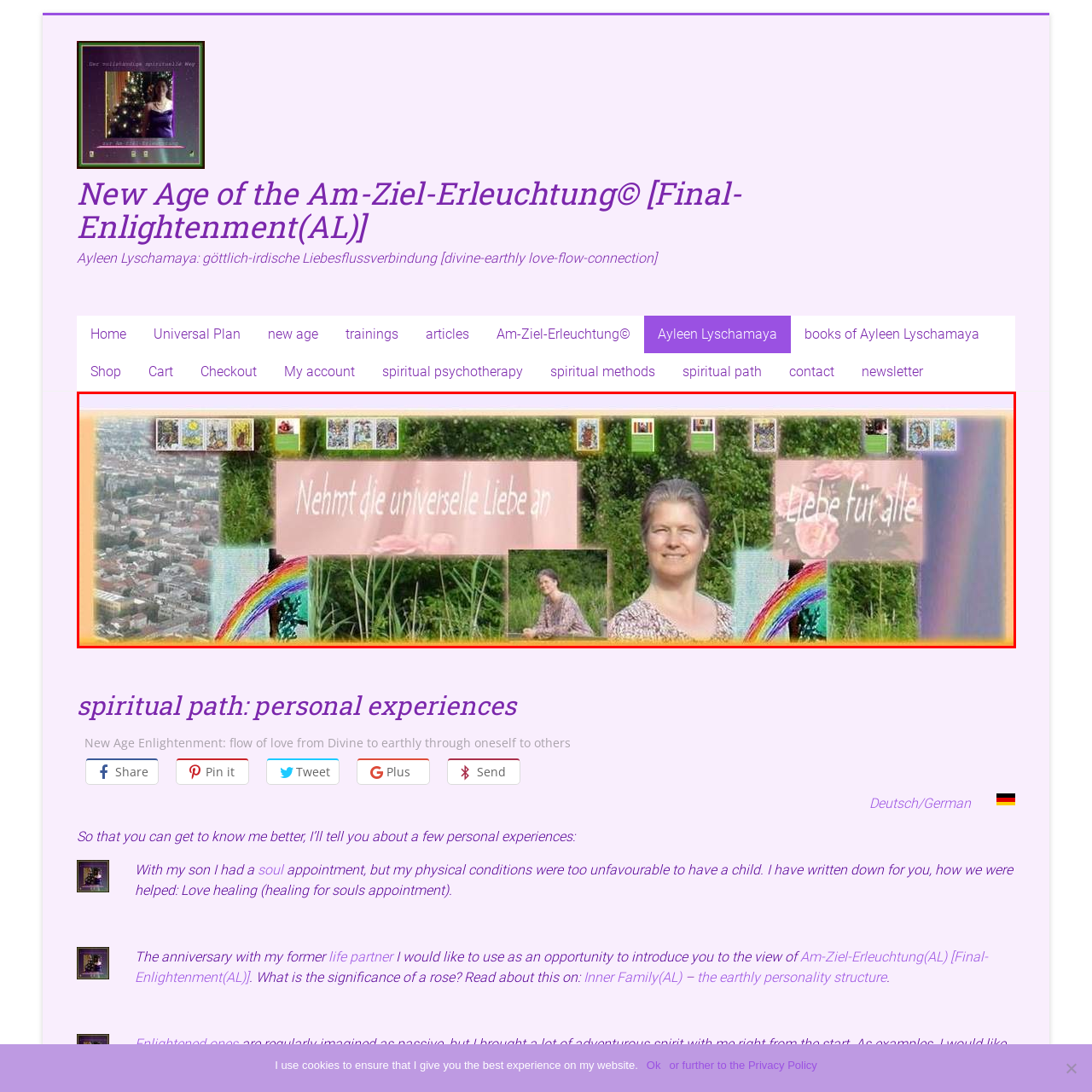Please look at the image highlighted by the red bounding box and provide a single word or phrase as an answer to this question:
What symbolizes love in the background?

Blossoming rose